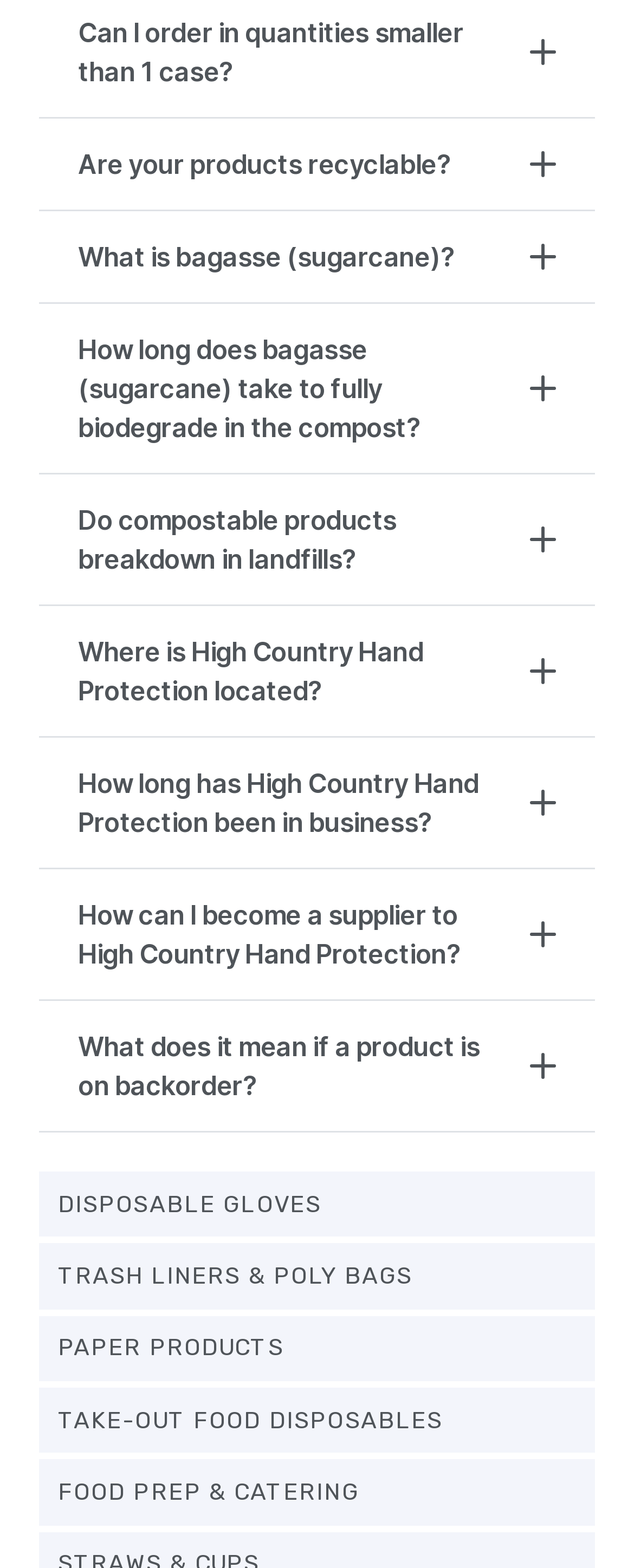Locate the UI element described as follows: "Disposable Gloves". Return the bounding box coordinates as four float numbers between 0 and 1 in the order [left, top, right, bottom].

[0.062, 0.747, 0.938, 0.789]